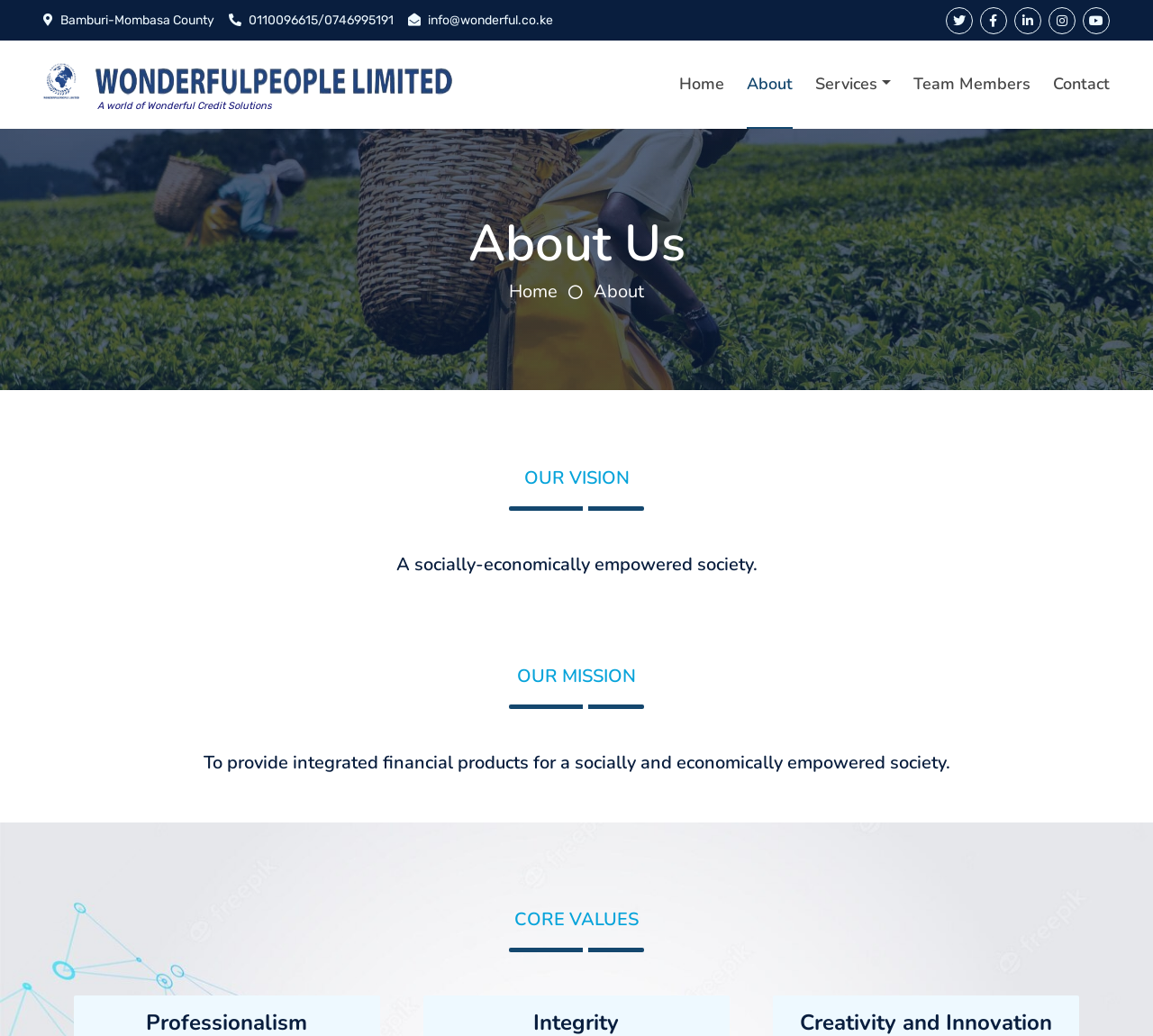Using the provided element description, identify the bounding box coordinates as (top-left x, top-left y, bottom-right x, bottom-right y). Ensure all values are between 0 and 1. Description: Team Members

[0.792, 0.039, 0.894, 0.123]